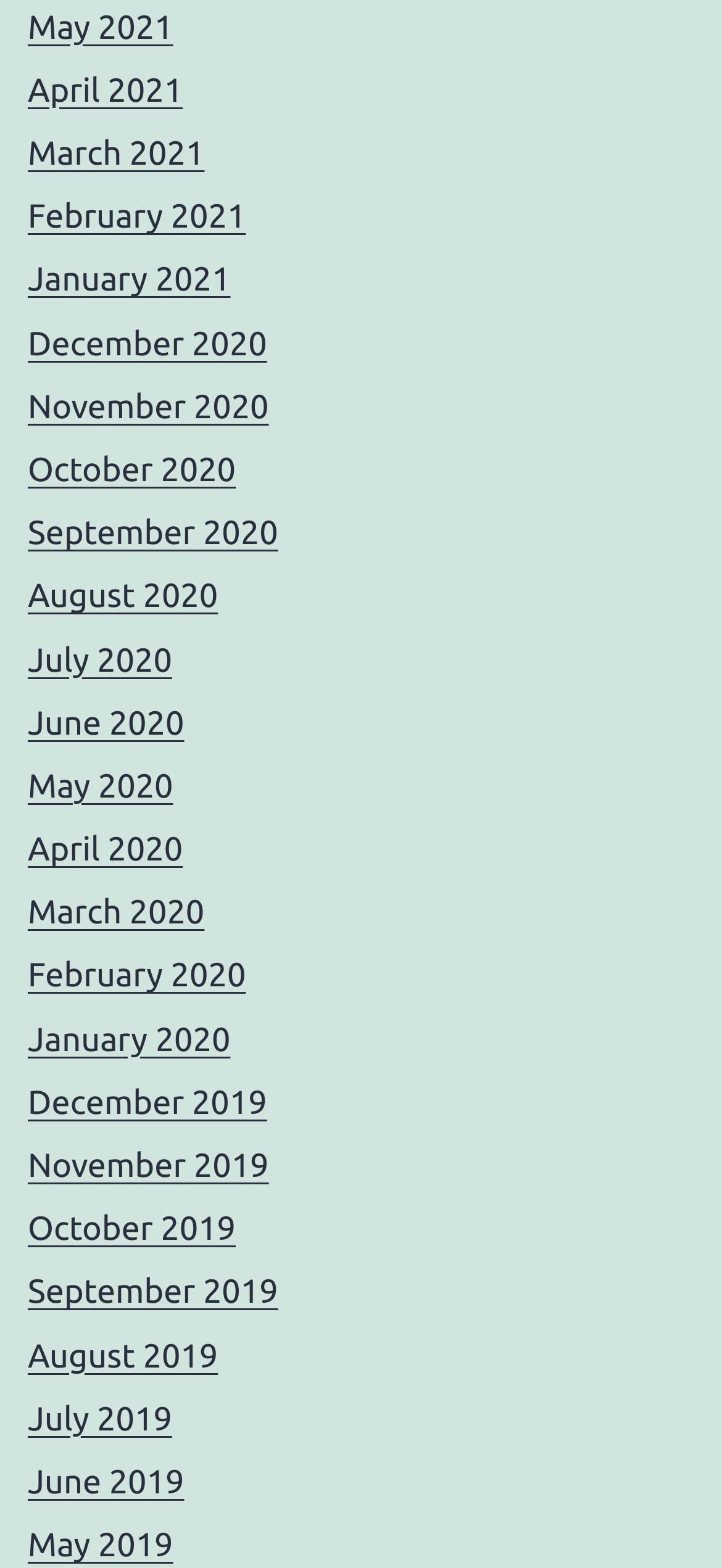Locate the bounding box coordinates of the element that should be clicked to fulfill the instruction: "Go to Beverly Athletic Club".

None